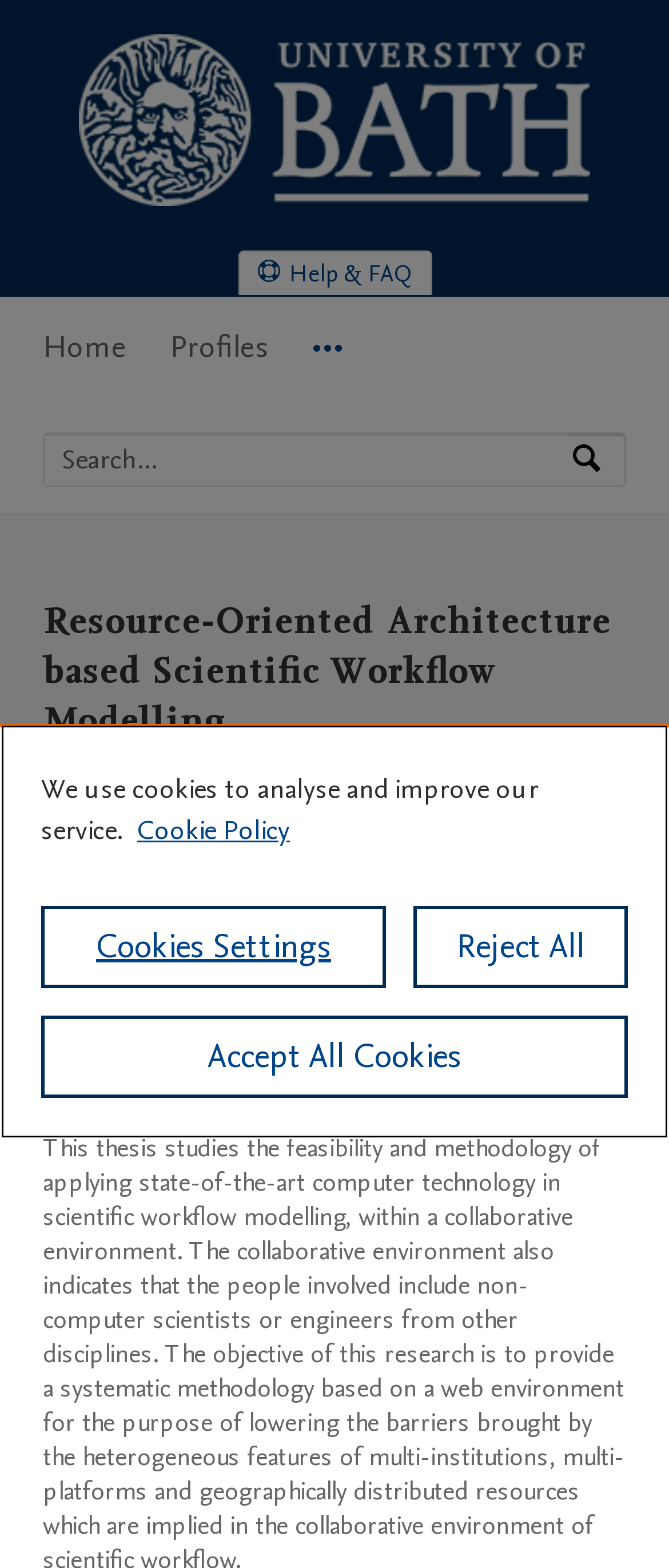Provide the bounding box coordinates in the format (top-left x, top-left y, bottom-right x, bottom-right y). All values are floating point numbers between 0 and 1. Determine the bounding box coordinate of the UI element described as: Home

[0.064, 0.189, 0.19, 0.256]